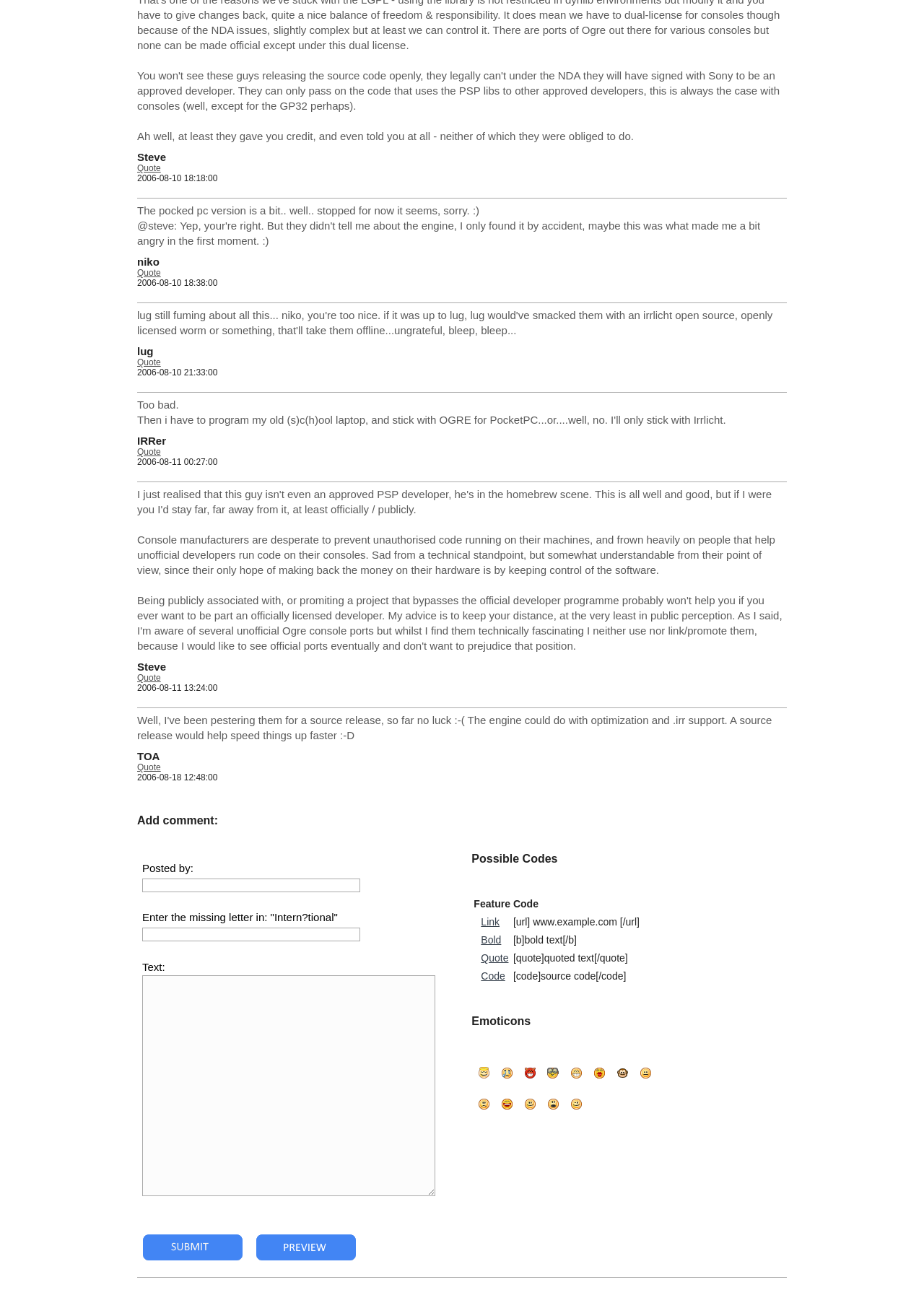What is the purpose of the 'Possible Codes' table?
Please use the image to provide an in-depth answer to the question.

The 'Possible Codes' table lists various formatting codes, such as 'Link', 'Bold', 'Quote', and 'Code', along with their corresponding syntax, suggesting that it is intended to provide users with a reference for formatting their comments or posts.